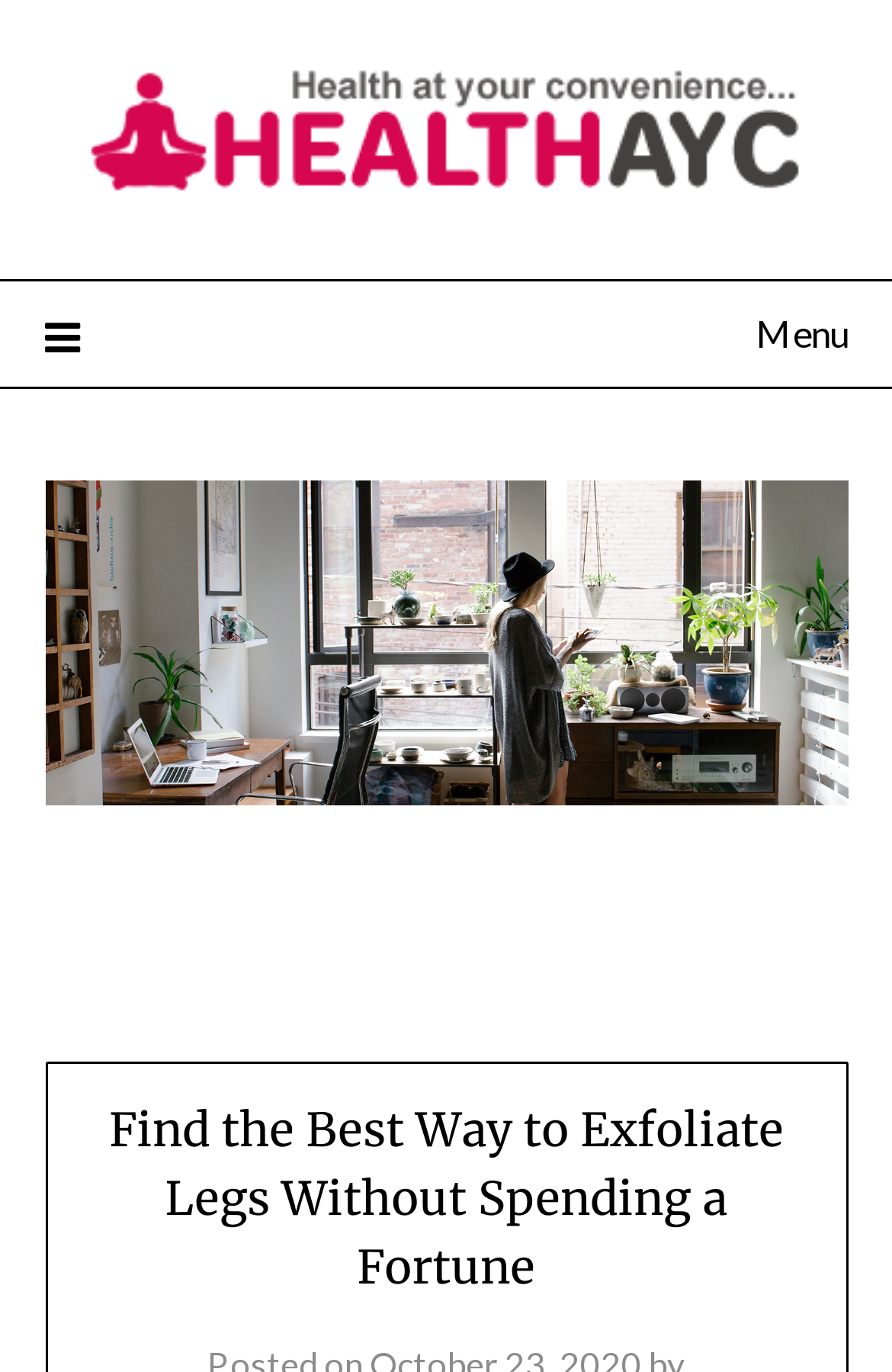Predict the bounding box of the UI element based on the description: "alt="healthayc"". The coordinates should be four float numbers between 0 and 1, formatted as [left, top, right, bottom].

[0.097, 0.05, 0.903, 0.142]